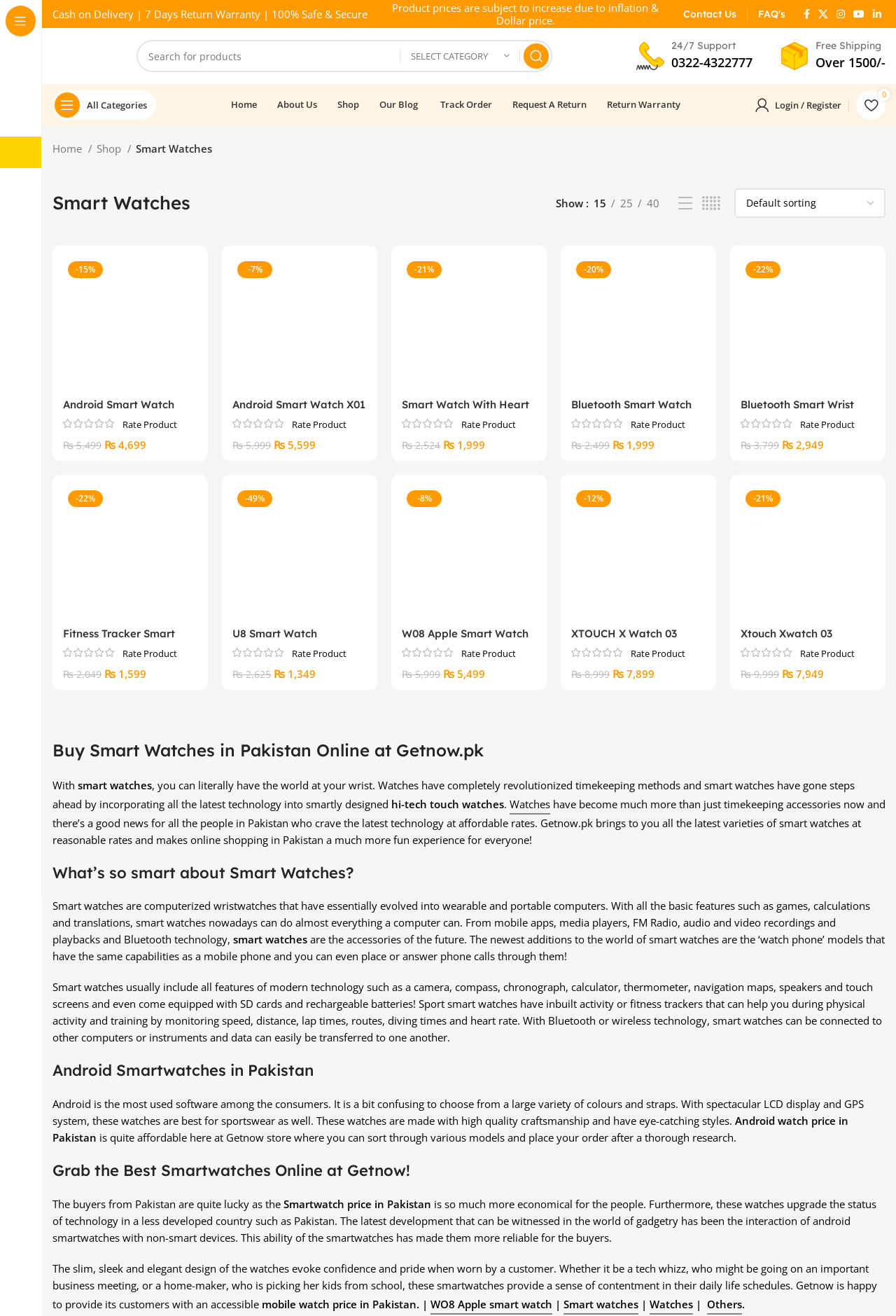Locate the bounding box coordinates of the clickable area needed to fulfill the instruction: "click on the 'SHOP' link".

None